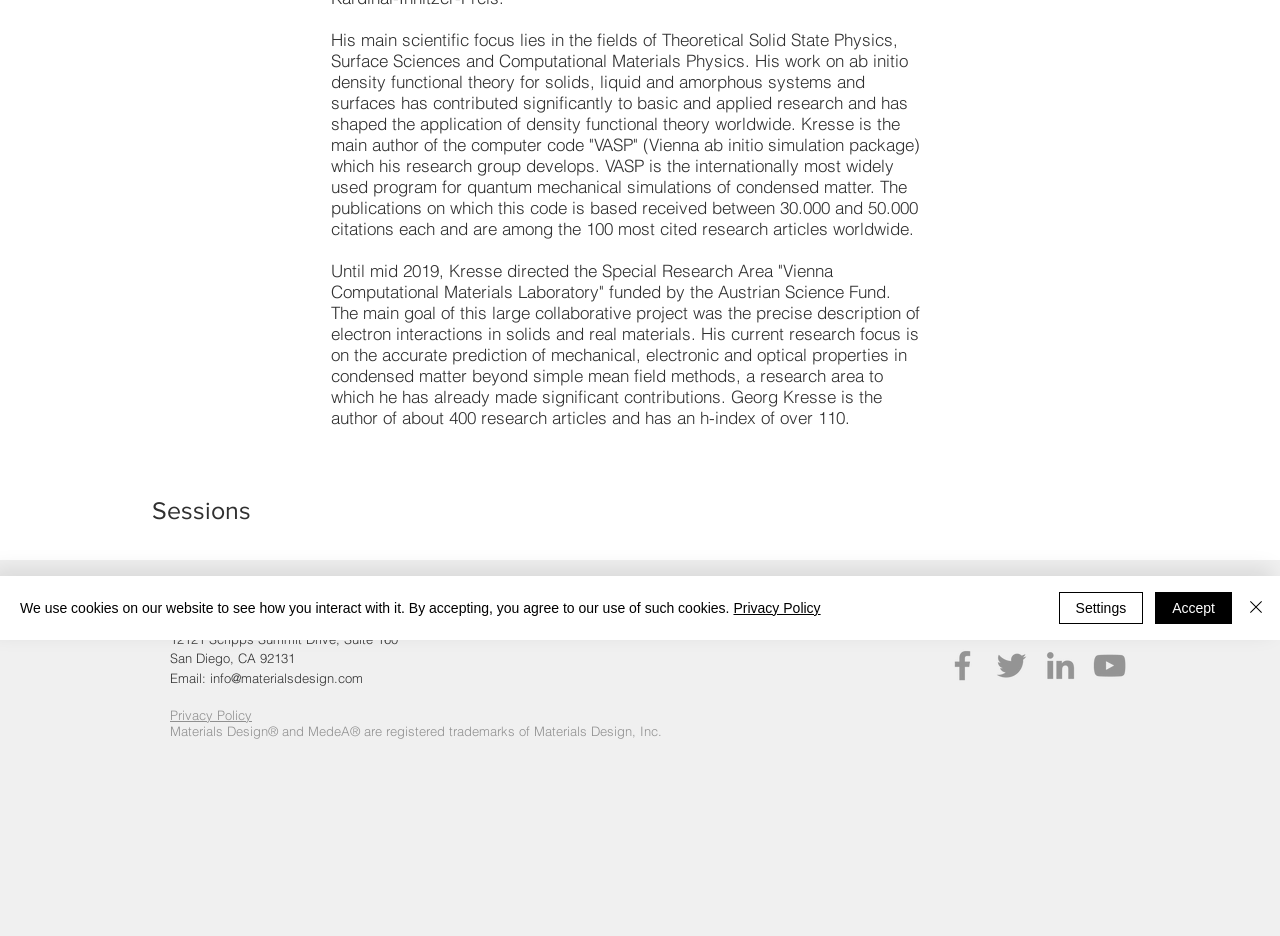Calculate the bounding box coordinates for the UI element based on the following description: "MD Employees". Ensure the coordinates are four float numbers between 0 and 1, i.e., [left, top, right, bottom].

[0.452, 0.61, 0.563, 0.653]